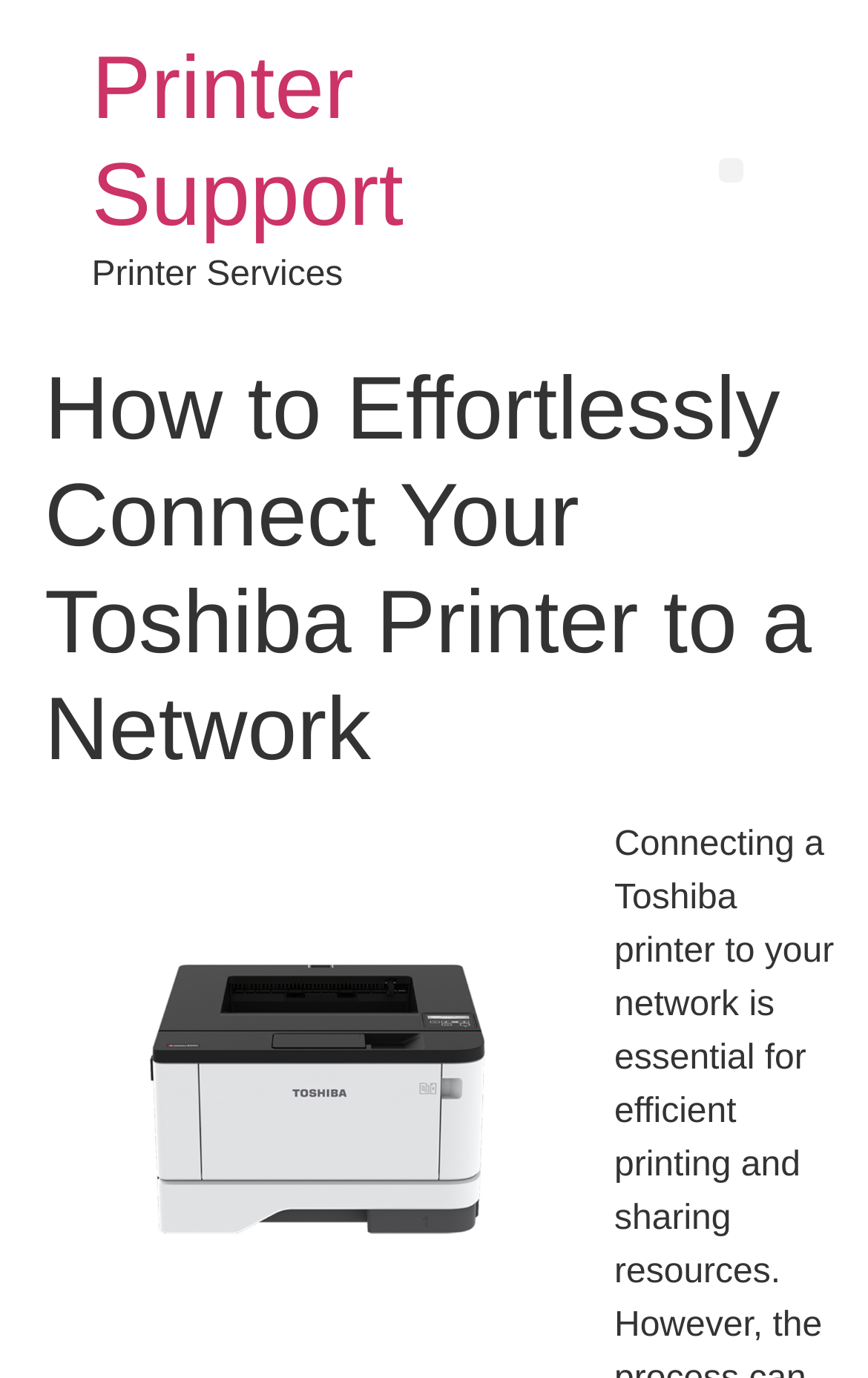What is the category of the support service?
Based on the image, answer the question with a single word or brief phrase.

Printer